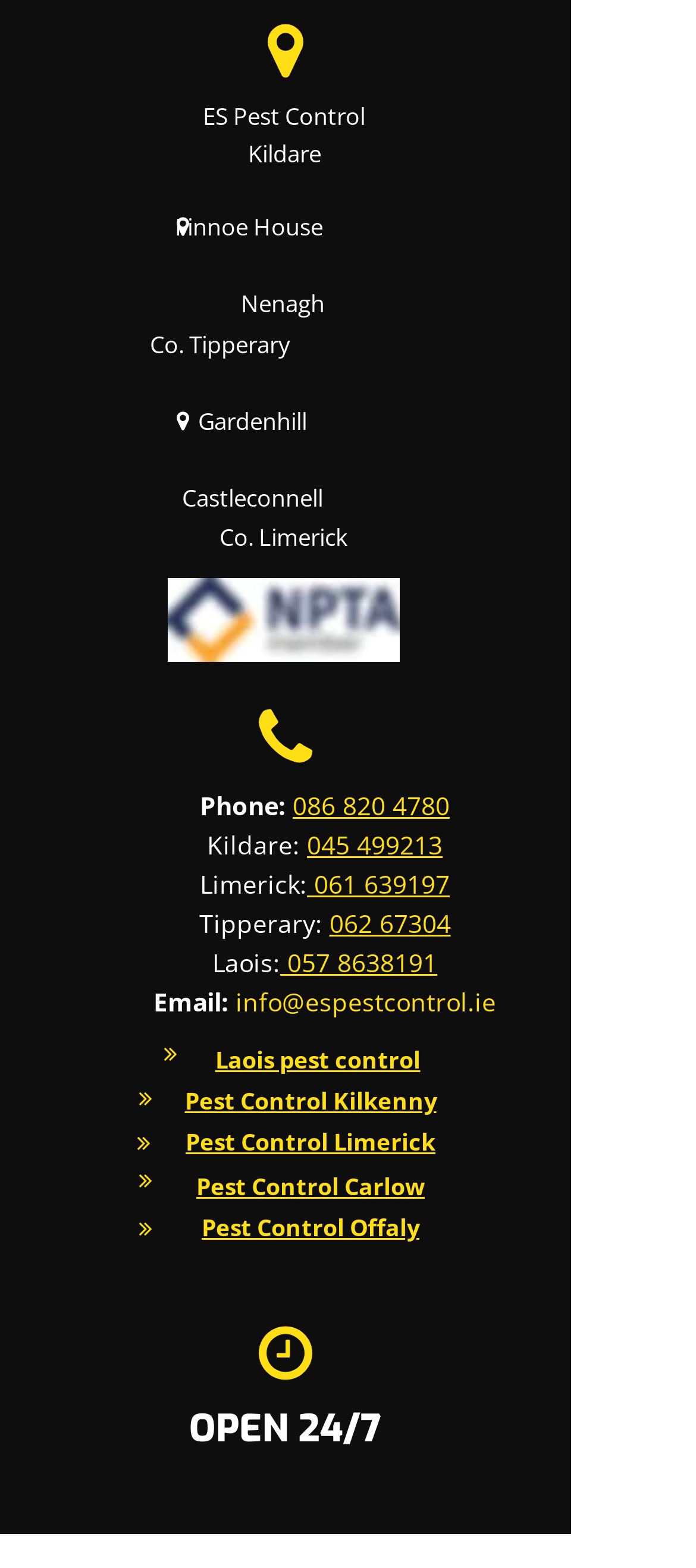Please pinpoint the bounding box coordinates for the region I should click to adhere to this instruction: "Call the phone number for Kildare".

[0.441, 0.528, 0.636, 0.549]